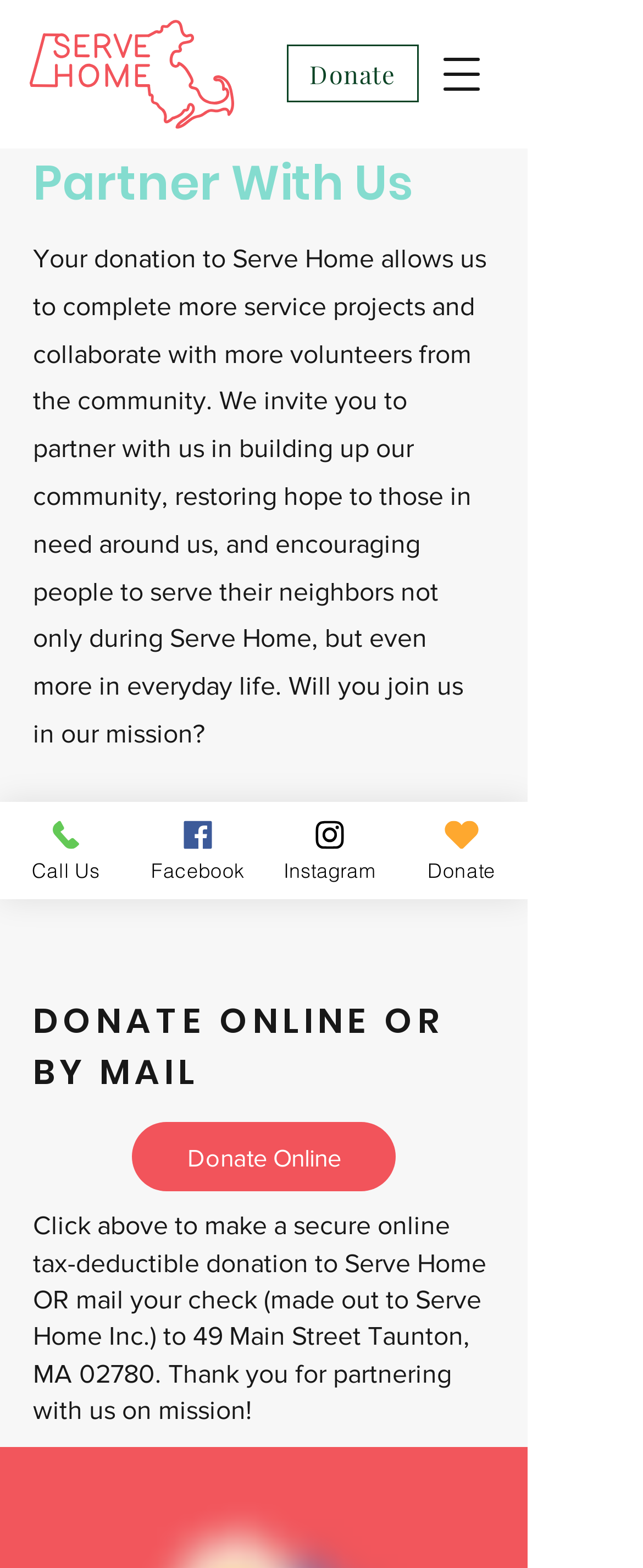What is the primary heading on this webpage?

Partner With Us 